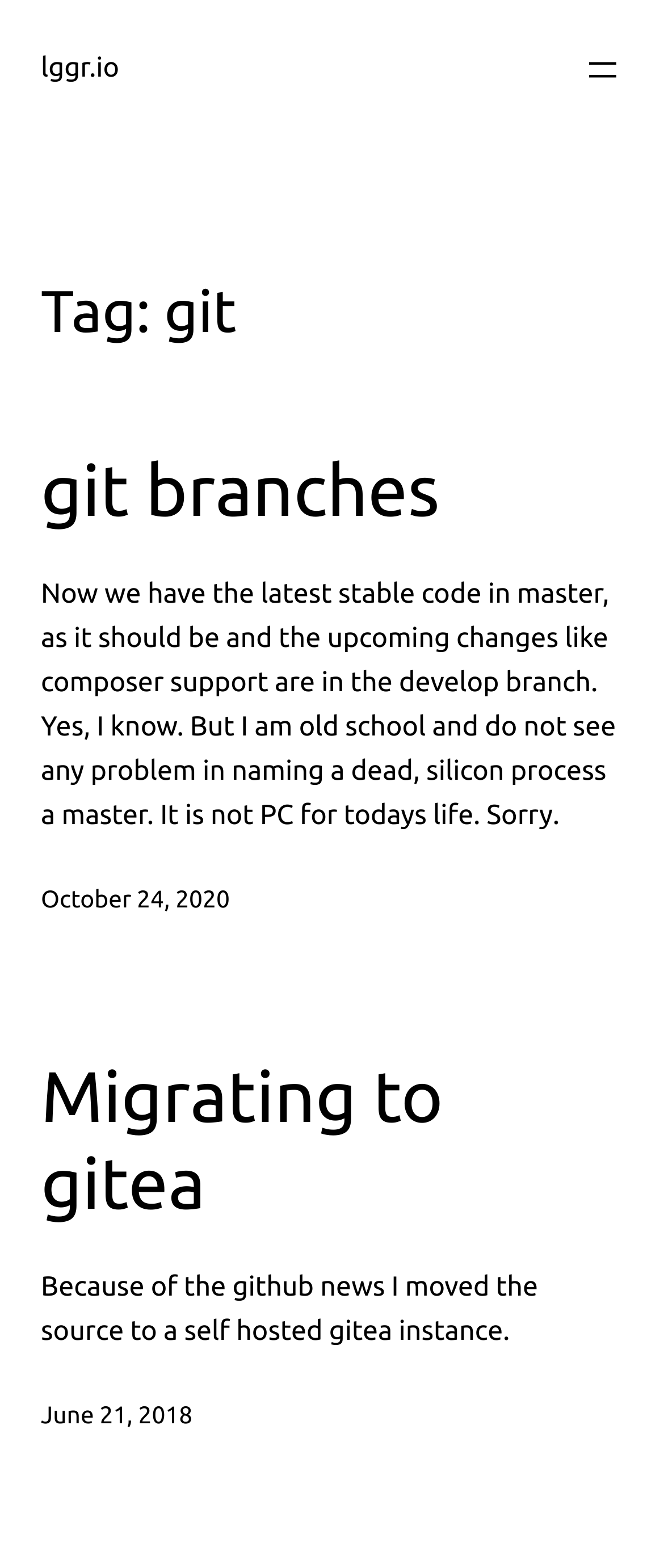When was the source moved to a self-hosted gitea instance?
Based on the visual content, answer with a single word or a brief phrase.

June 21, 2018